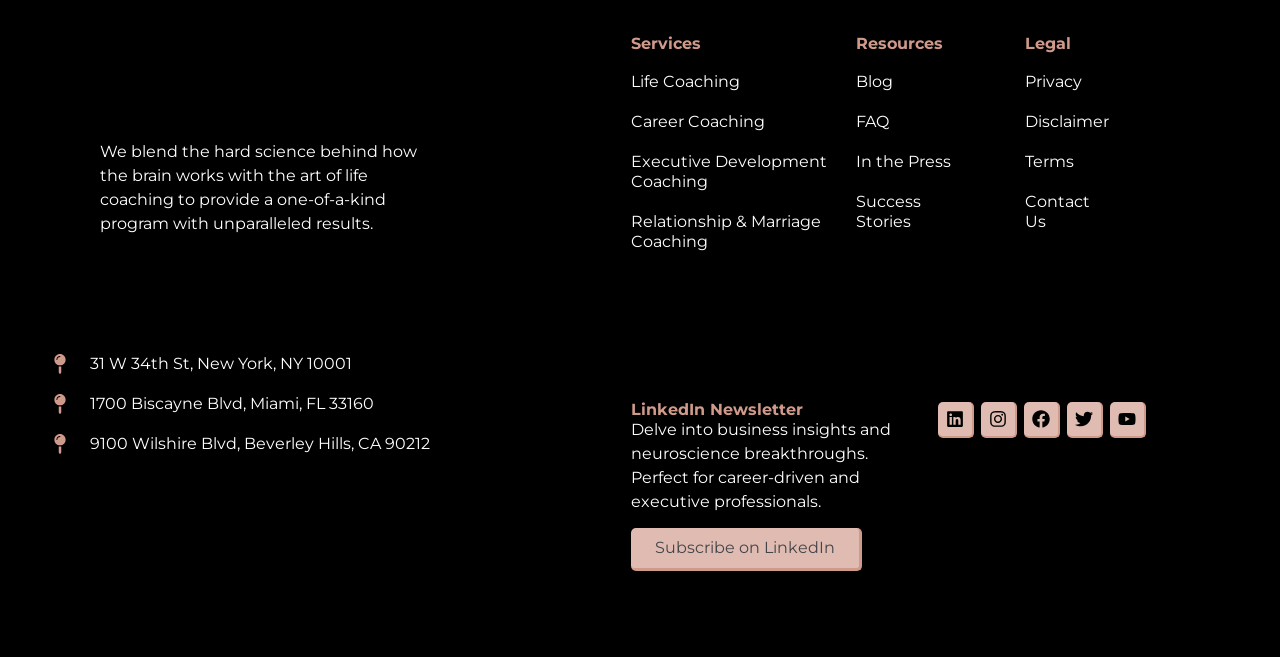Determine the bounding box coordinates of the clickable region to carry out the instruction: "Read the blog".

[0.653, 0.094, 0.759, 0.155]